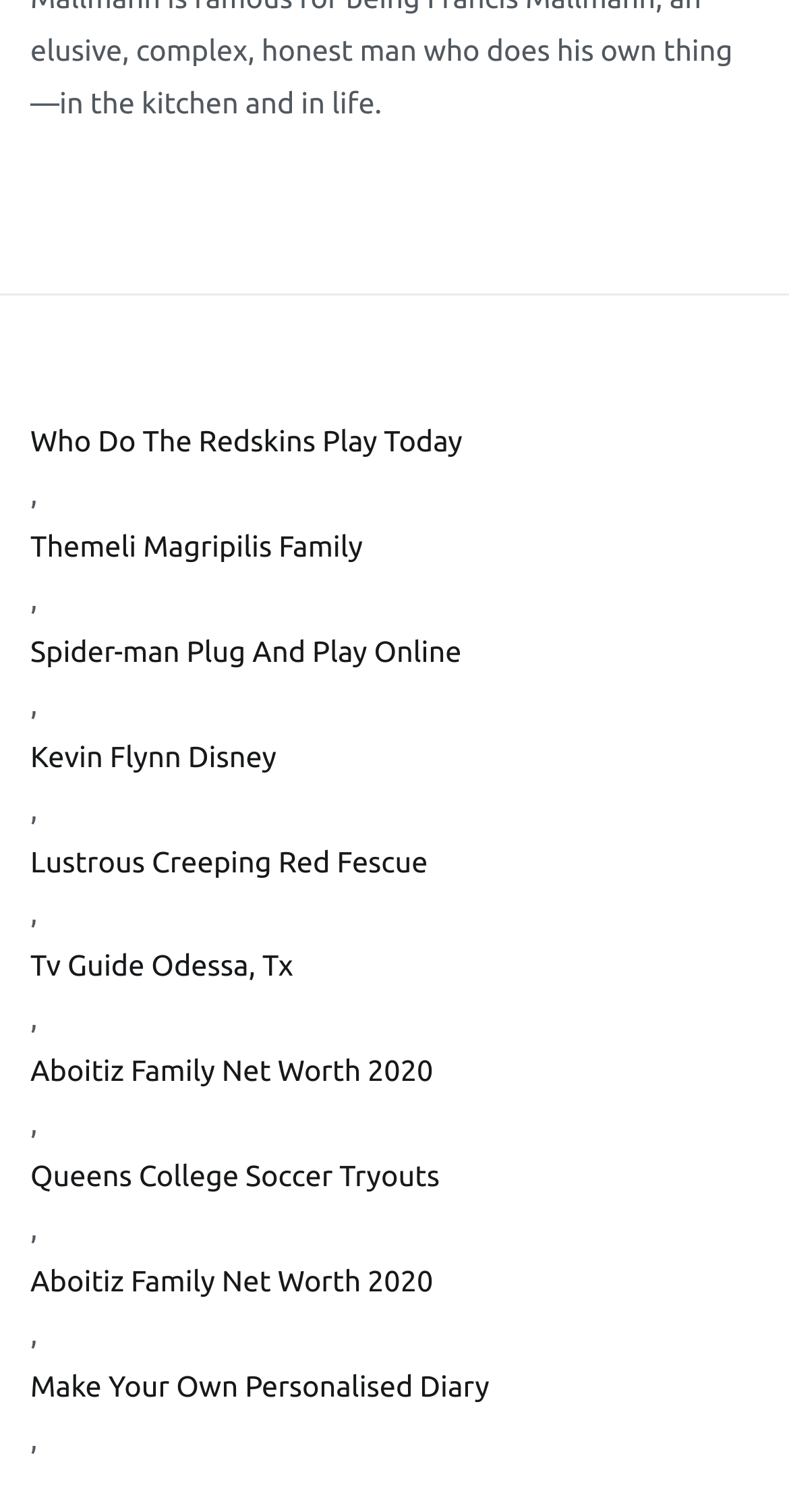Please examine the image and provide a detailed answer to the question: What is the topic of the last link?

The last link on the webpage has the text 'Make Your Own Personalised Diary', so the topic of the last link is related to creating a personalized diary.